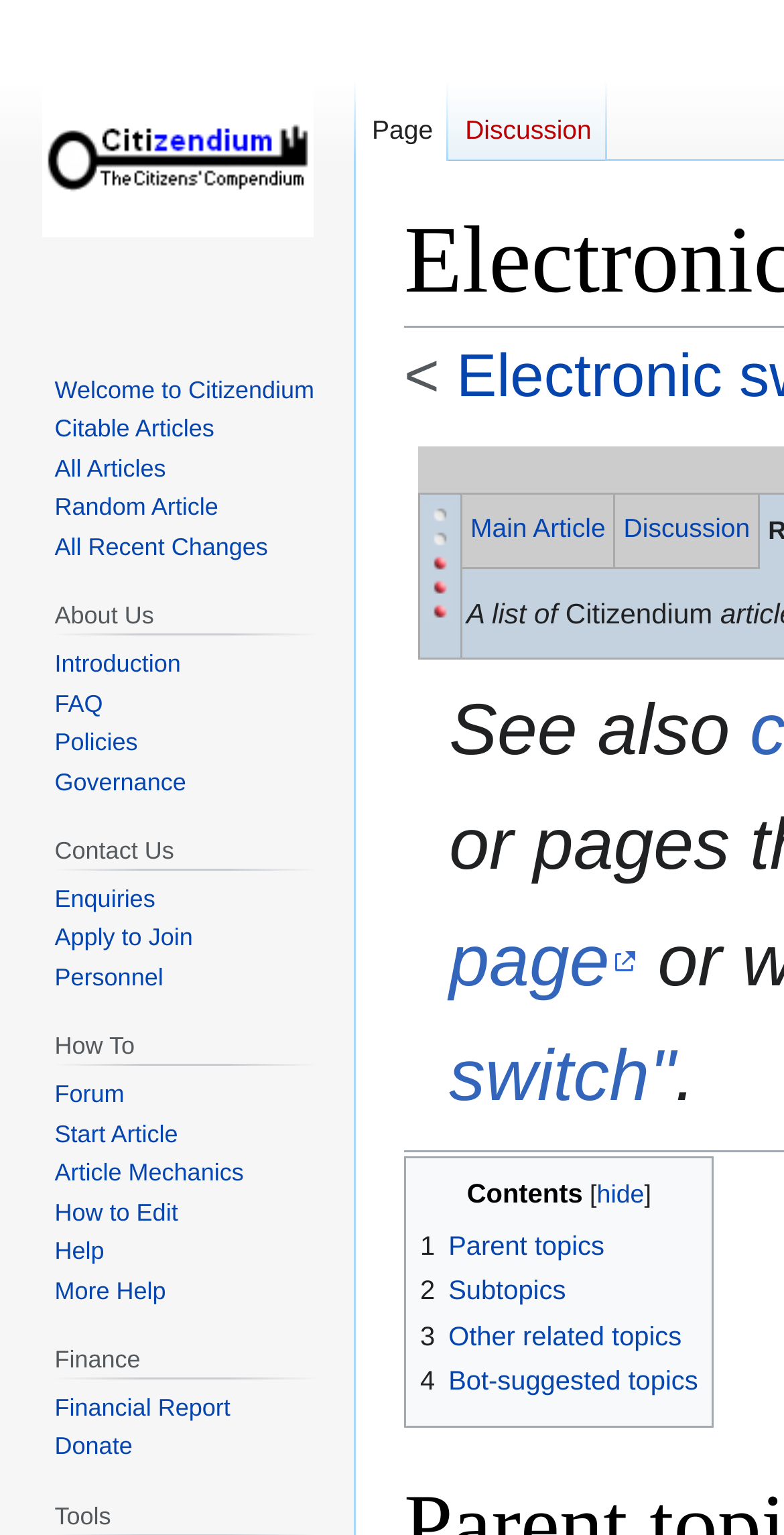Pinpoint the bounding box coordinates of the area that should be clicked to complete the following instruction: "Read about citable articles". The coordinates must be given as four float numbers between 0 and 1, i.e., [left, top, right, bottom].

[0.07, 0.27, 0.273, 0.289]